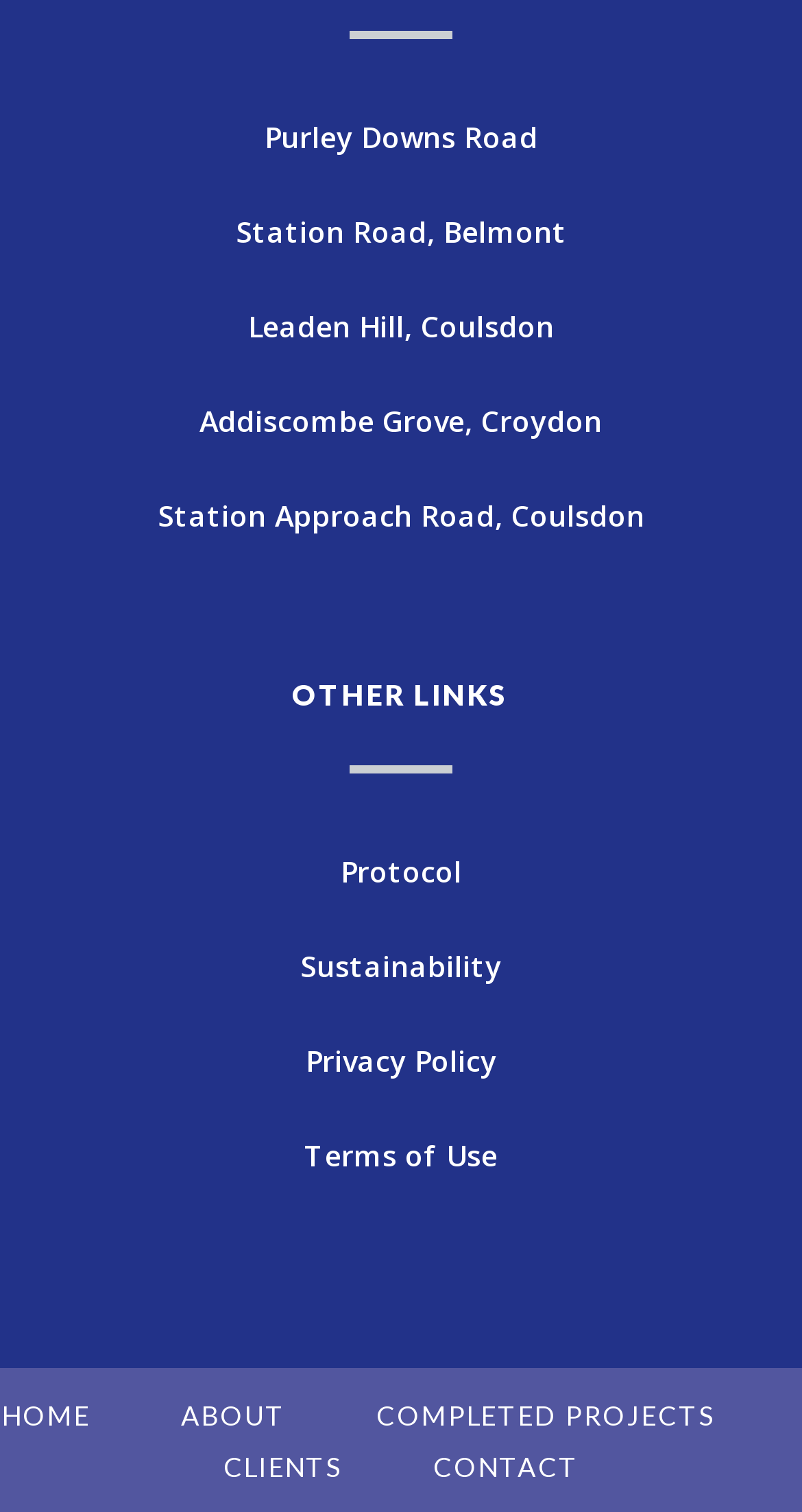Please provide the bounding box coordinates for the element that needs to be clicked to perform the following instruction: "visit Purley Downs Road". The coordinates should be given as four float numbers between 0 and 1, i.e., [left, top, right, bottom].

[0.329, 0.059, 0.671, 0.122]